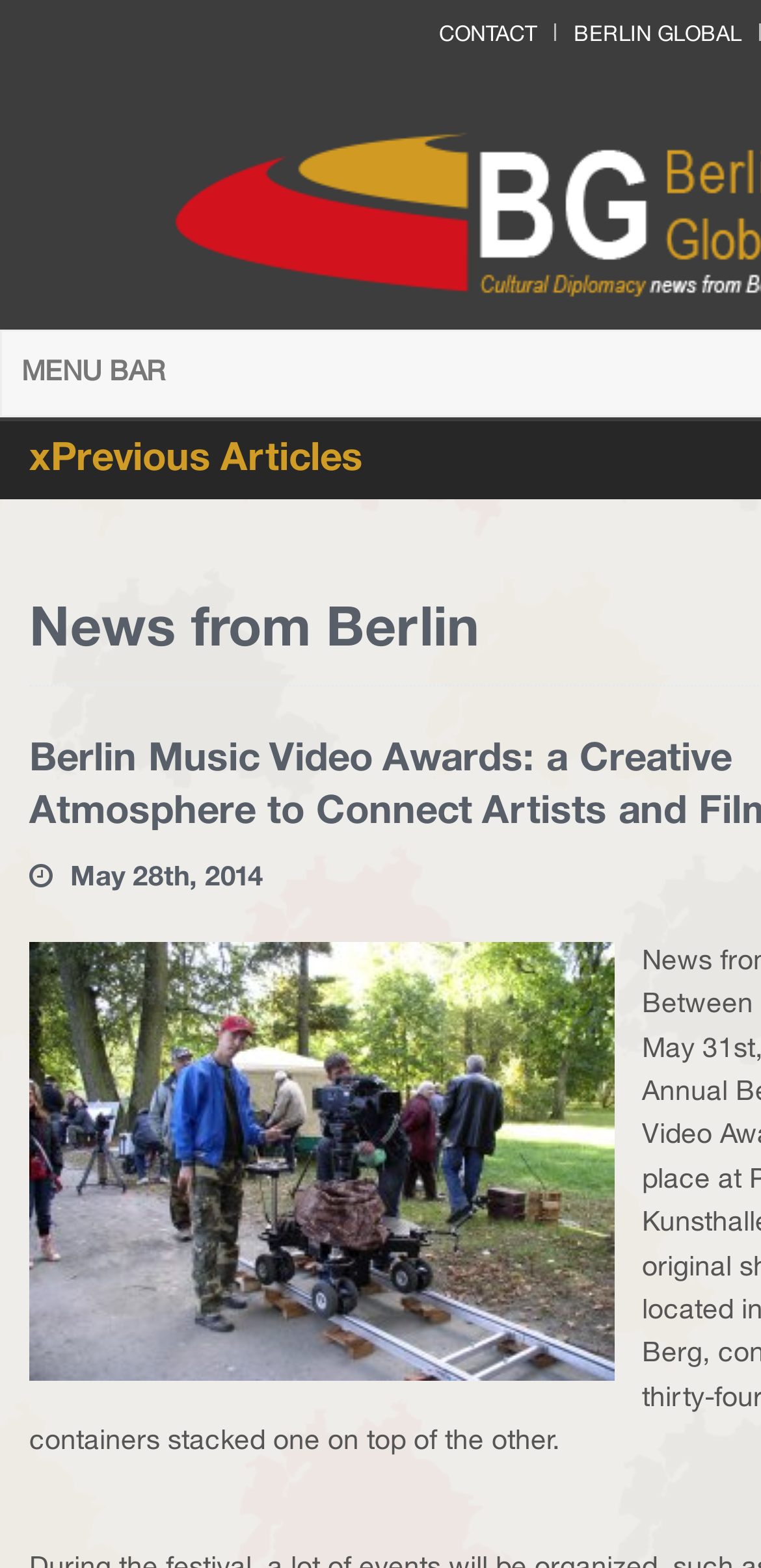Extract the top-level heading from the webpage and provide its text.

News from Berlin